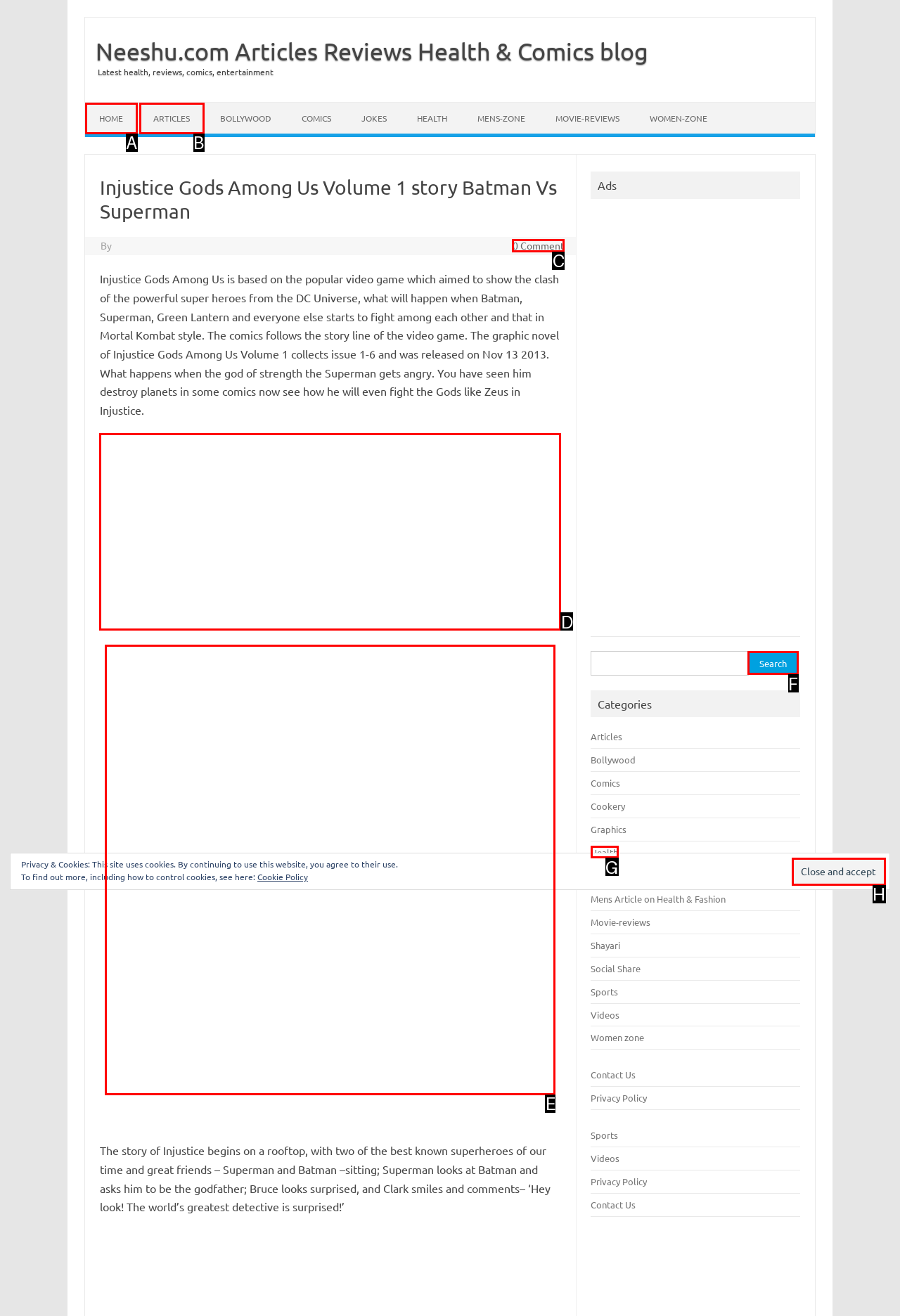Figure out which option to click to perform the following task: View Injustice Gods Among Us Vol 1 image
Provide the letter of the correct option in your response.

E